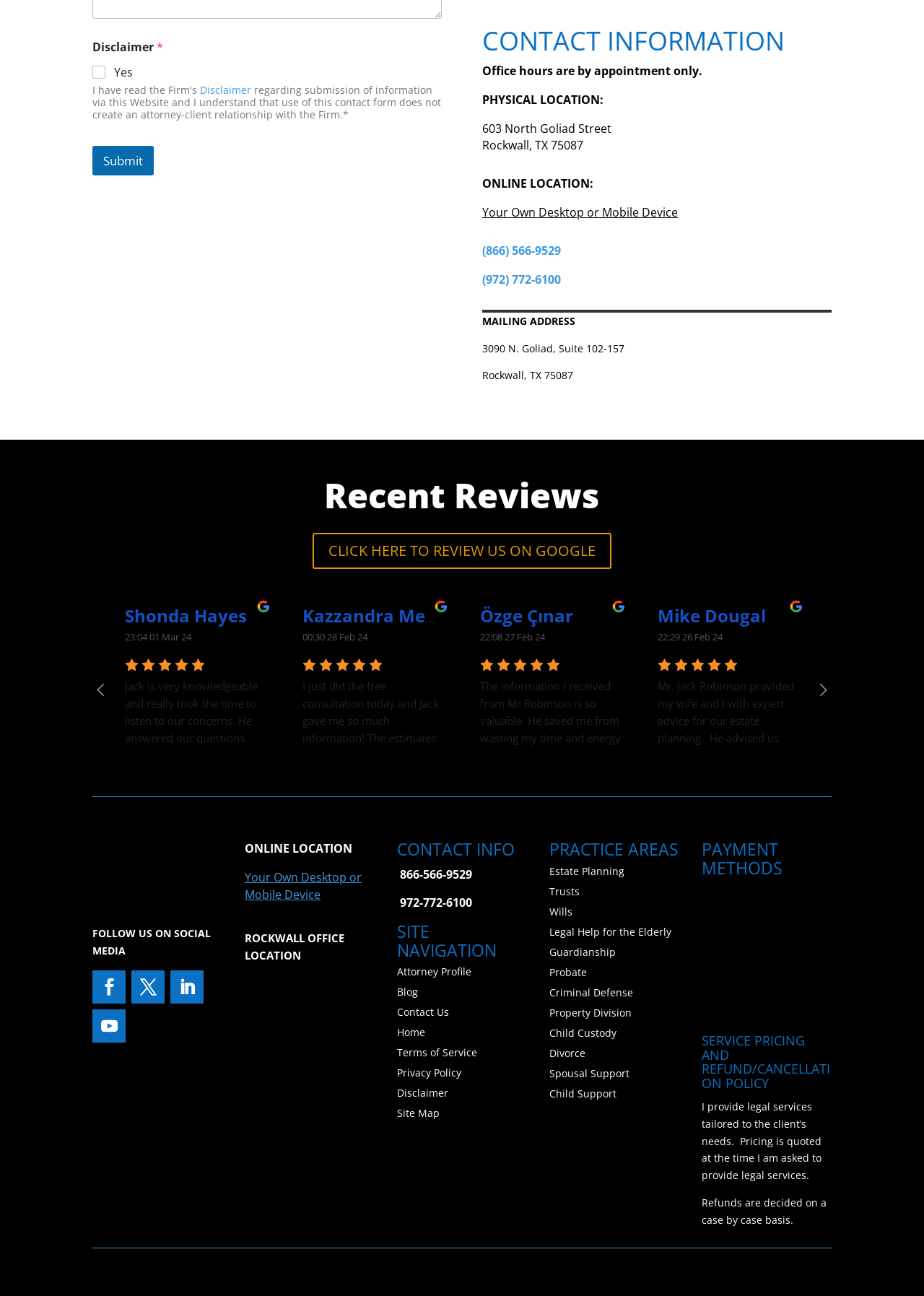Locate the bounding box coordinates of the area that needs to be clicked to fulfill the following instruction: "Call the office". The coordinates should be in the format of four float numbers between 0 and 1, namely [left, top, right, bottom].

[0.433, 0.668, 0.511, 0.681]